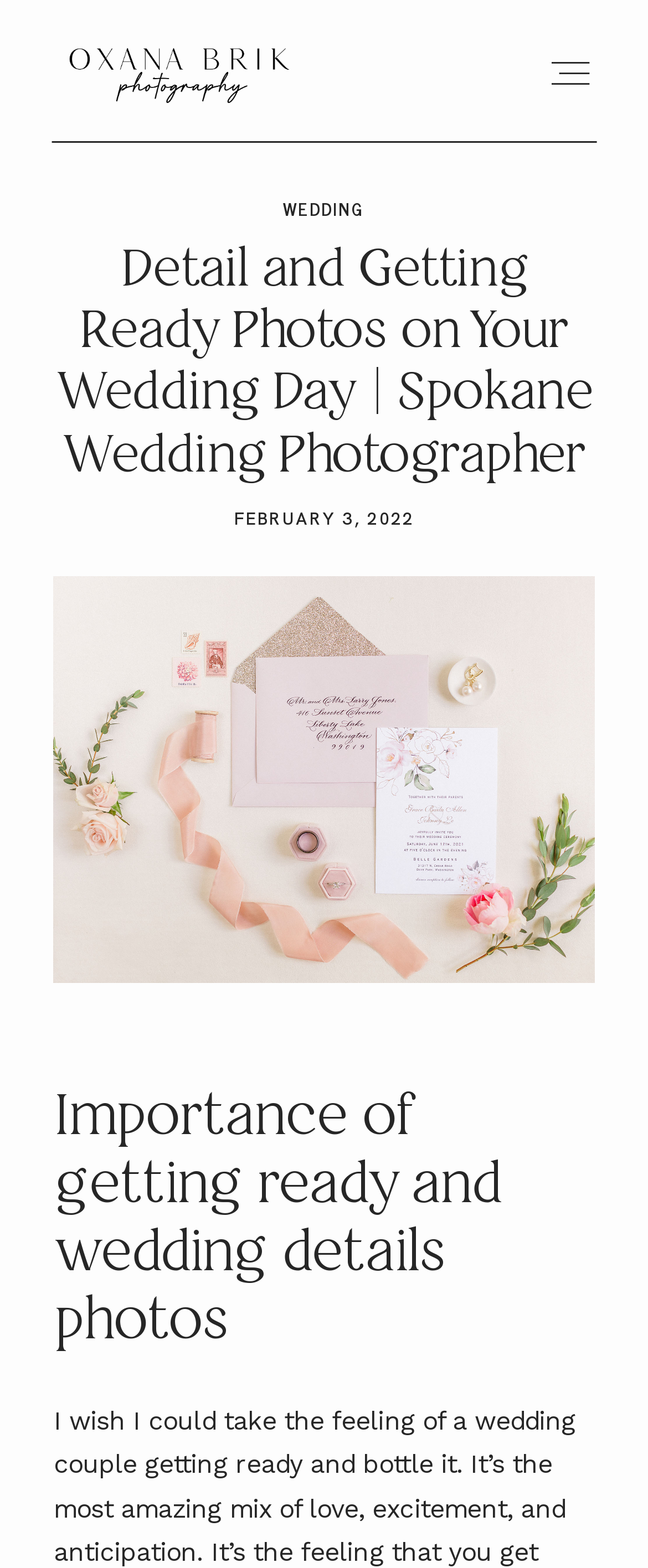What is the date of the latest article?
Answer the question with a thorough and detailed explanation.

The date of the latest article can be found below the main heading, which says 'FEBRUARY 3, 2022'.